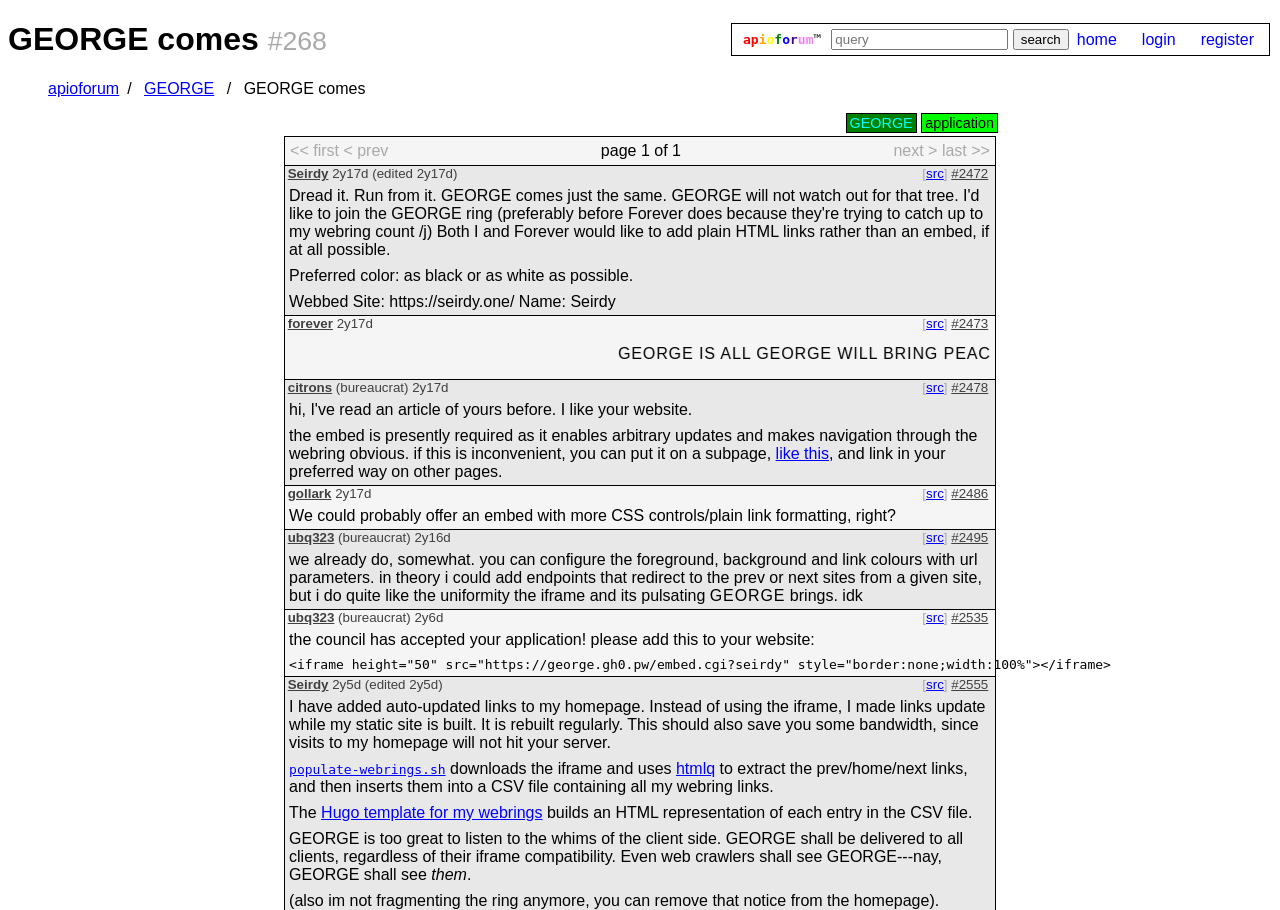Answer this question using a single word or a brief phrase:
What is the name of the application?

GEORGE